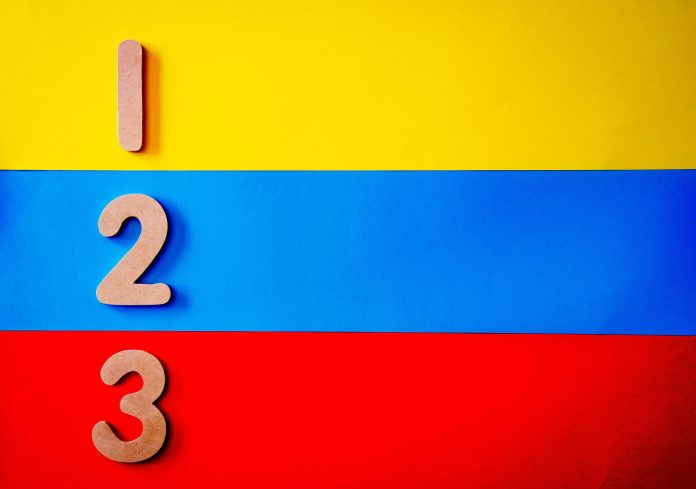What atmosphere does the color blend create?
Answer the question with just one word or phrase using the image.

Cheerful and energetic